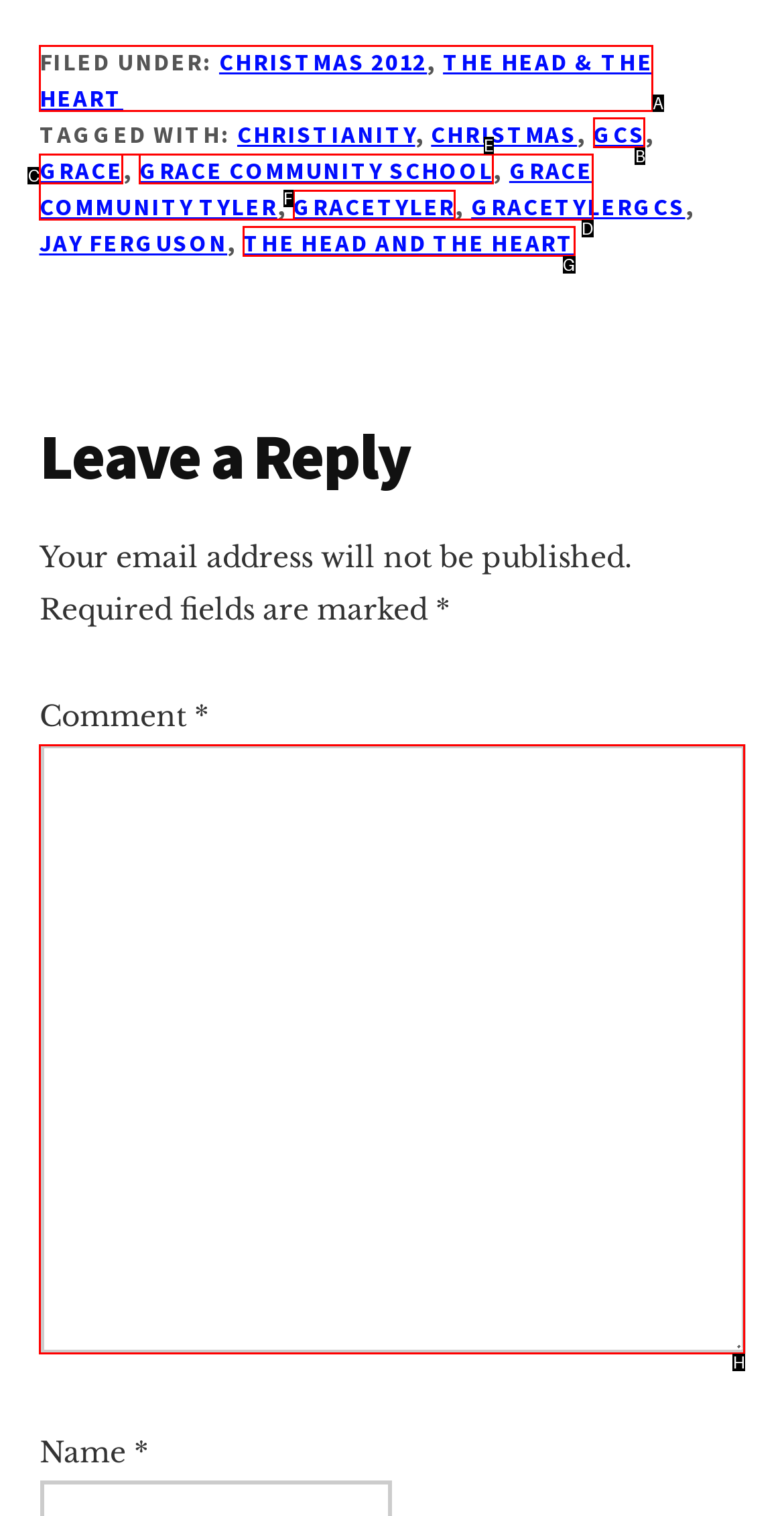Identify the HTML element to click to execute this task: Enter a comment Respond with the letter corresponding to the proper option.

H